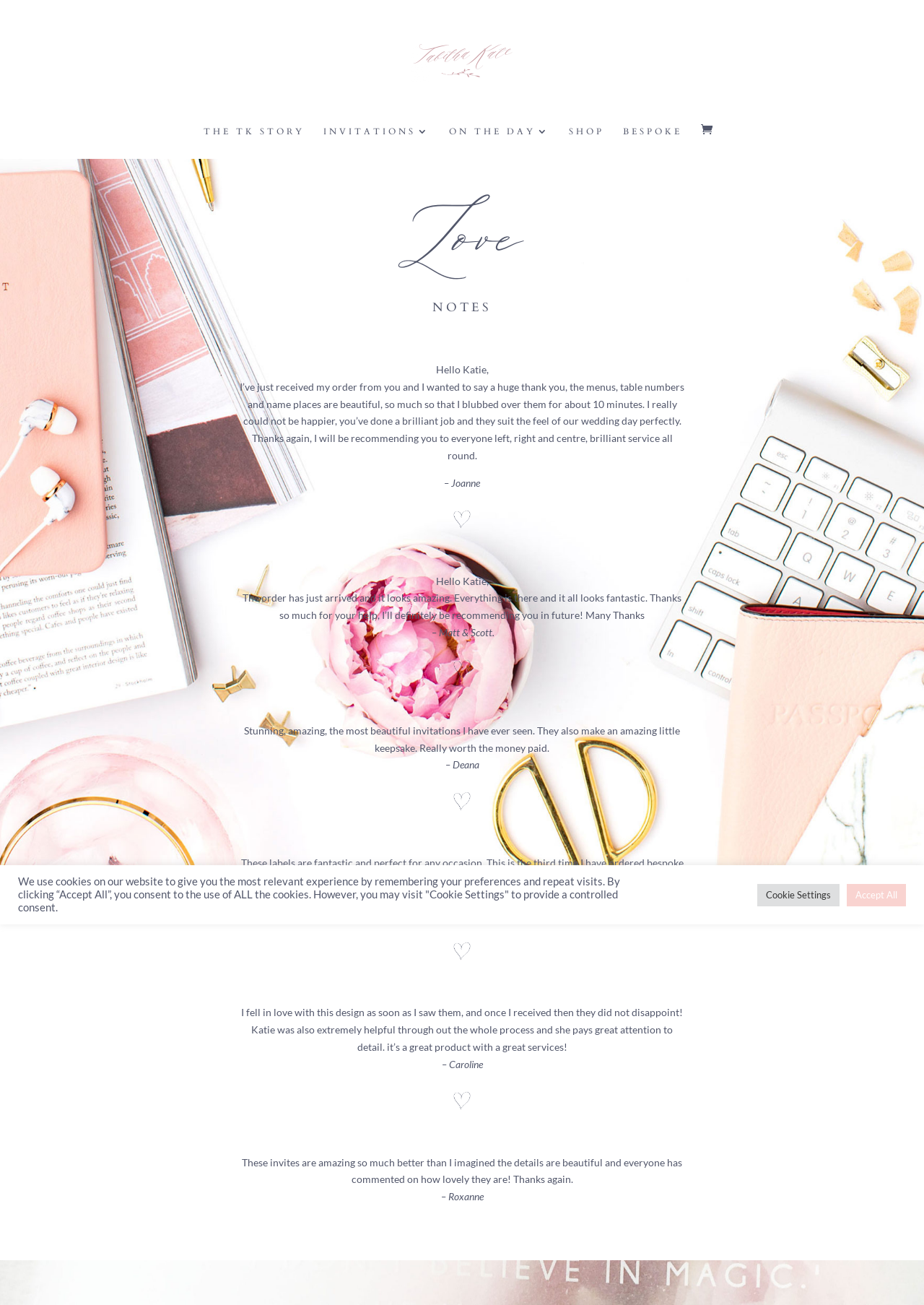What is the purpose of the 'Cookie Settings' button?
Please analyze the image and answer the question with as much detail as possible.

The 'Cookie Settings' button is provided to allow users to manage their cookie consent preferences. By clicking on this button, users can choose which types of cookies they want to accept or reject, giving them more control over their online experience.